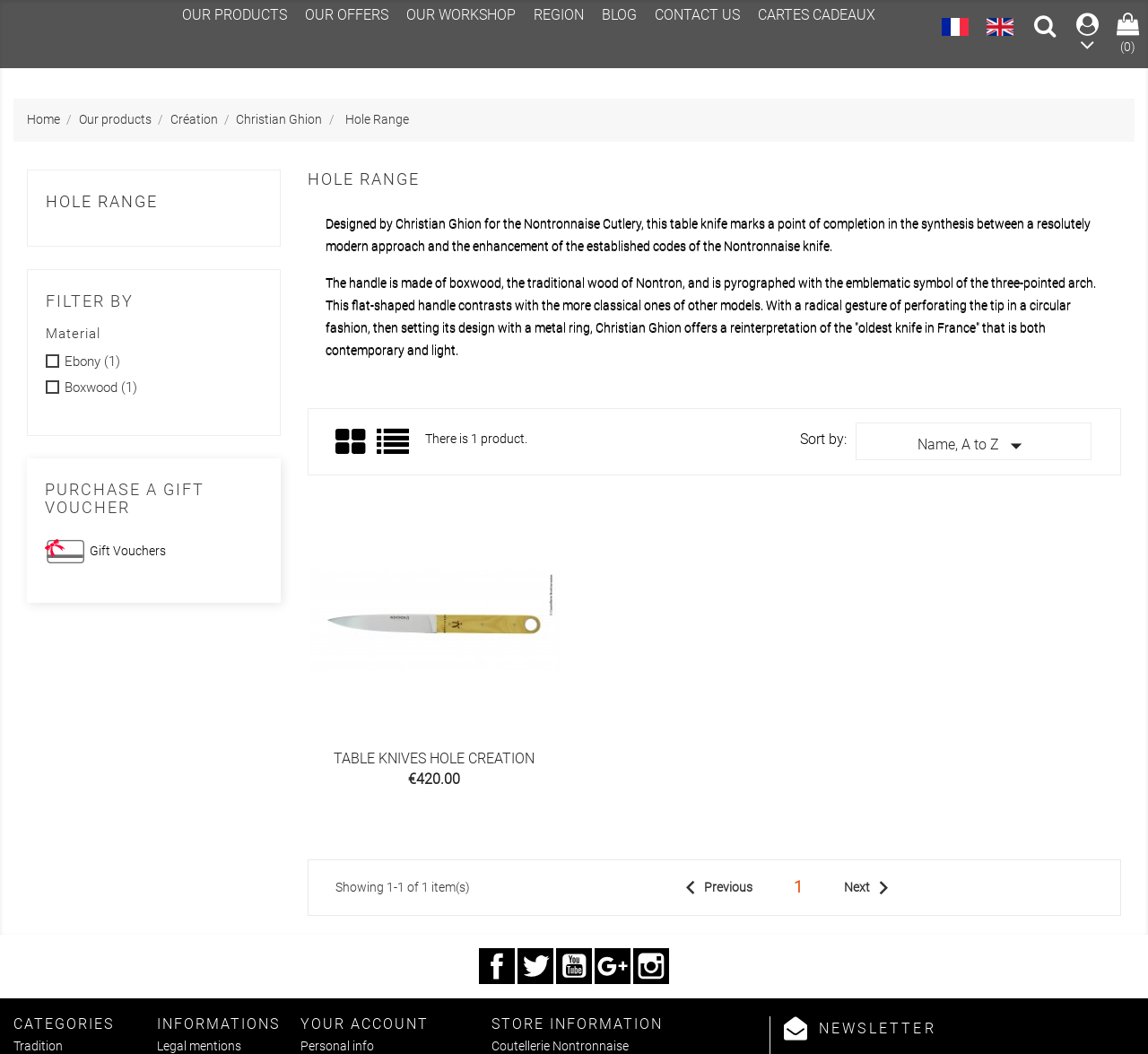Kindly determine the bounding box coordinates for the clickable area to achieve the given instruction: "Visit Facebook page".

None